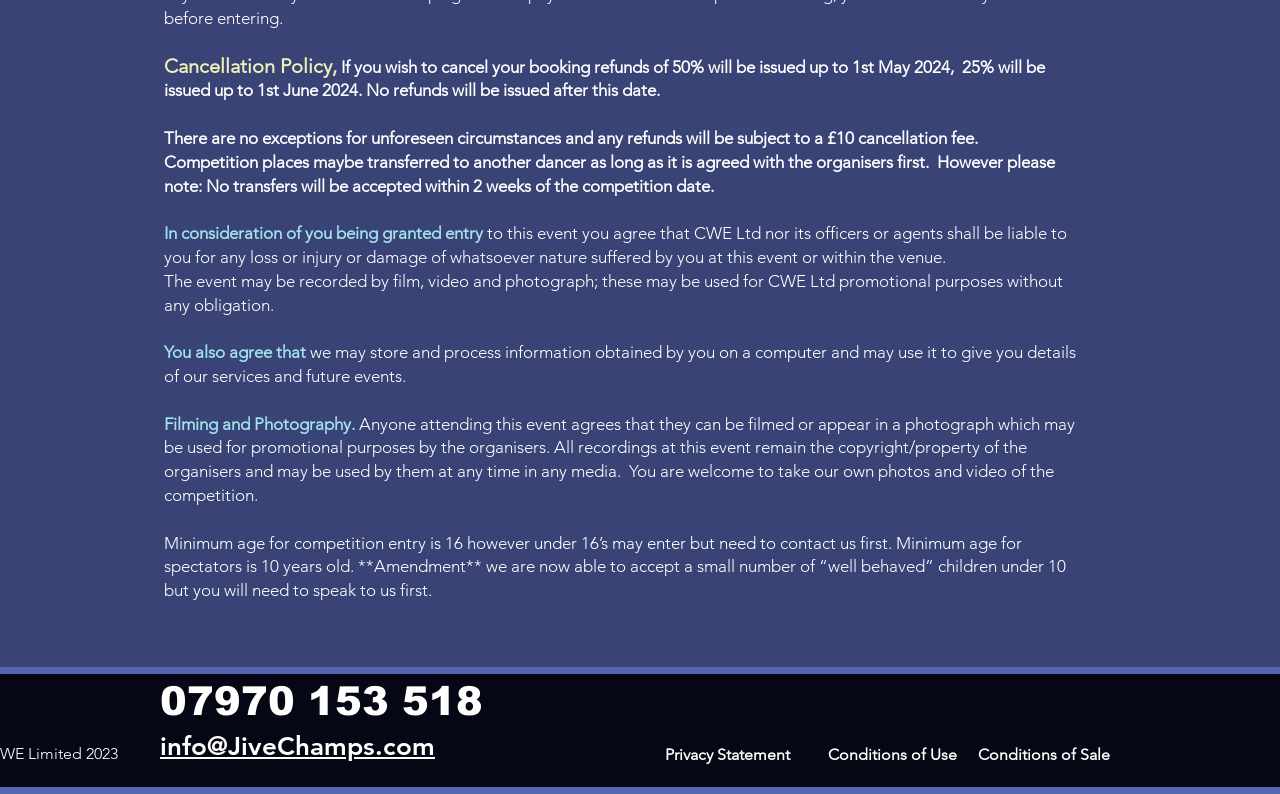Identify the bounding box coordinates of the region that should be clicked to execute the following instruction: "Check the latest post 'Denzel Washington Net Worth 2023'".

None